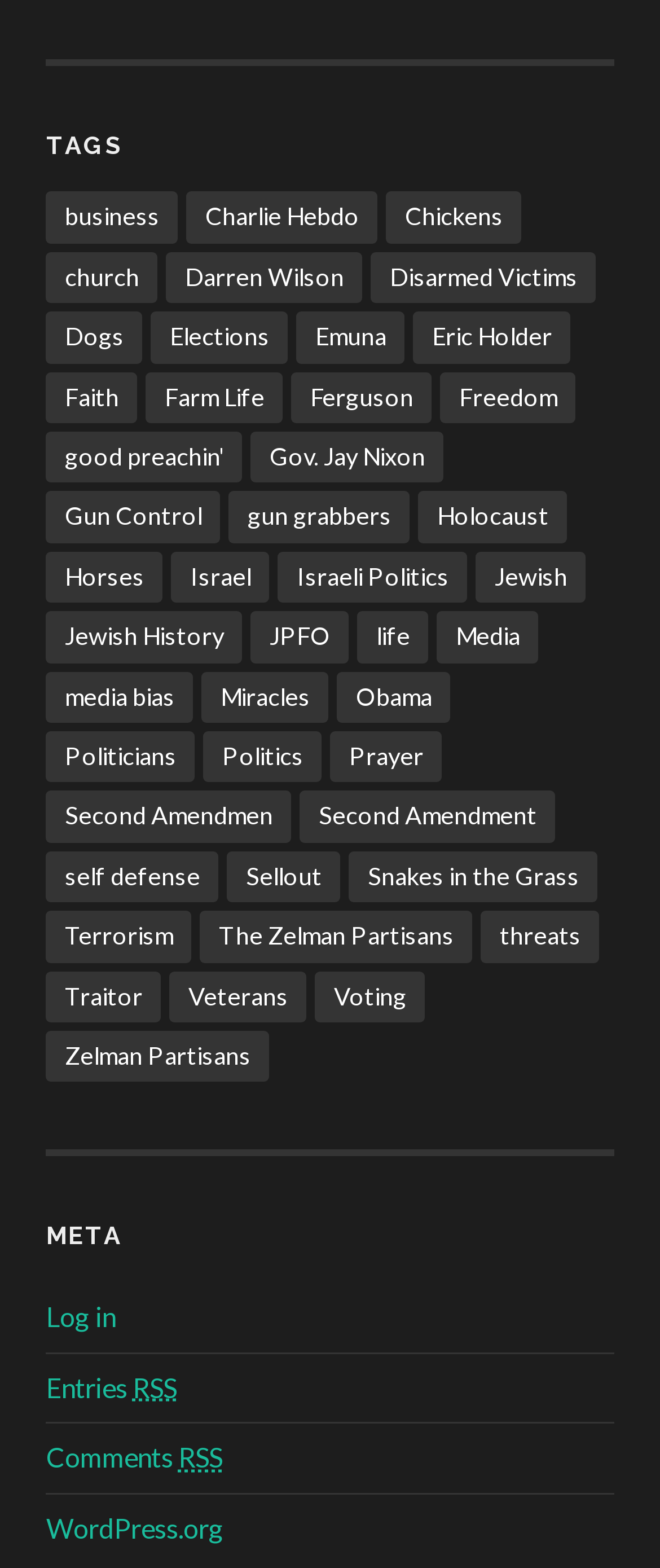Identify the bounding box of the HTML element described as: "The Zelman Partisans".

[0.303, 0.581, 0.716, 0.614]